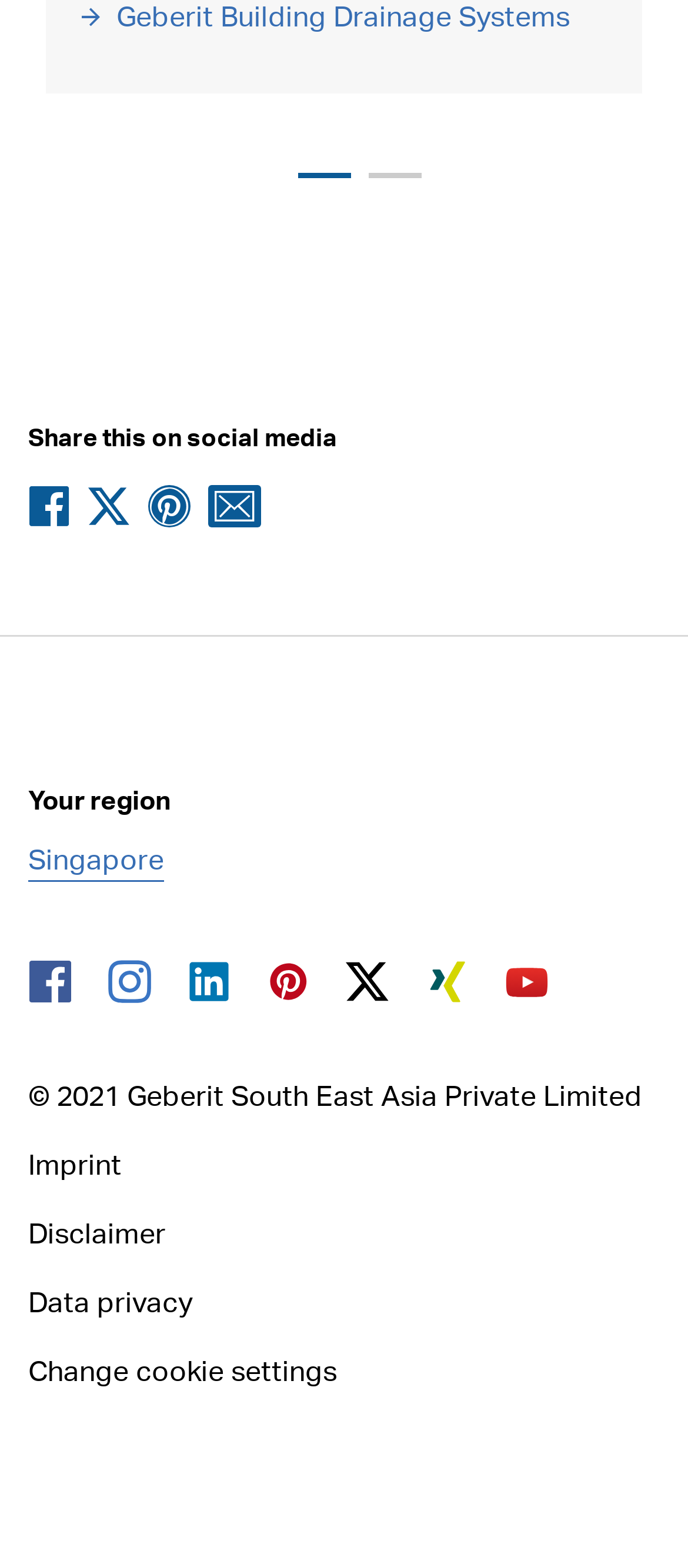Please find the bounding box coordinates of the element that must be clicked to perform the given instruction: "Share on Facebook". The coordinates should be four float numbers from 0 to 1, i.e., [left, top, right, bottom].

[0.041, 0.61, 0.105, 0.64]